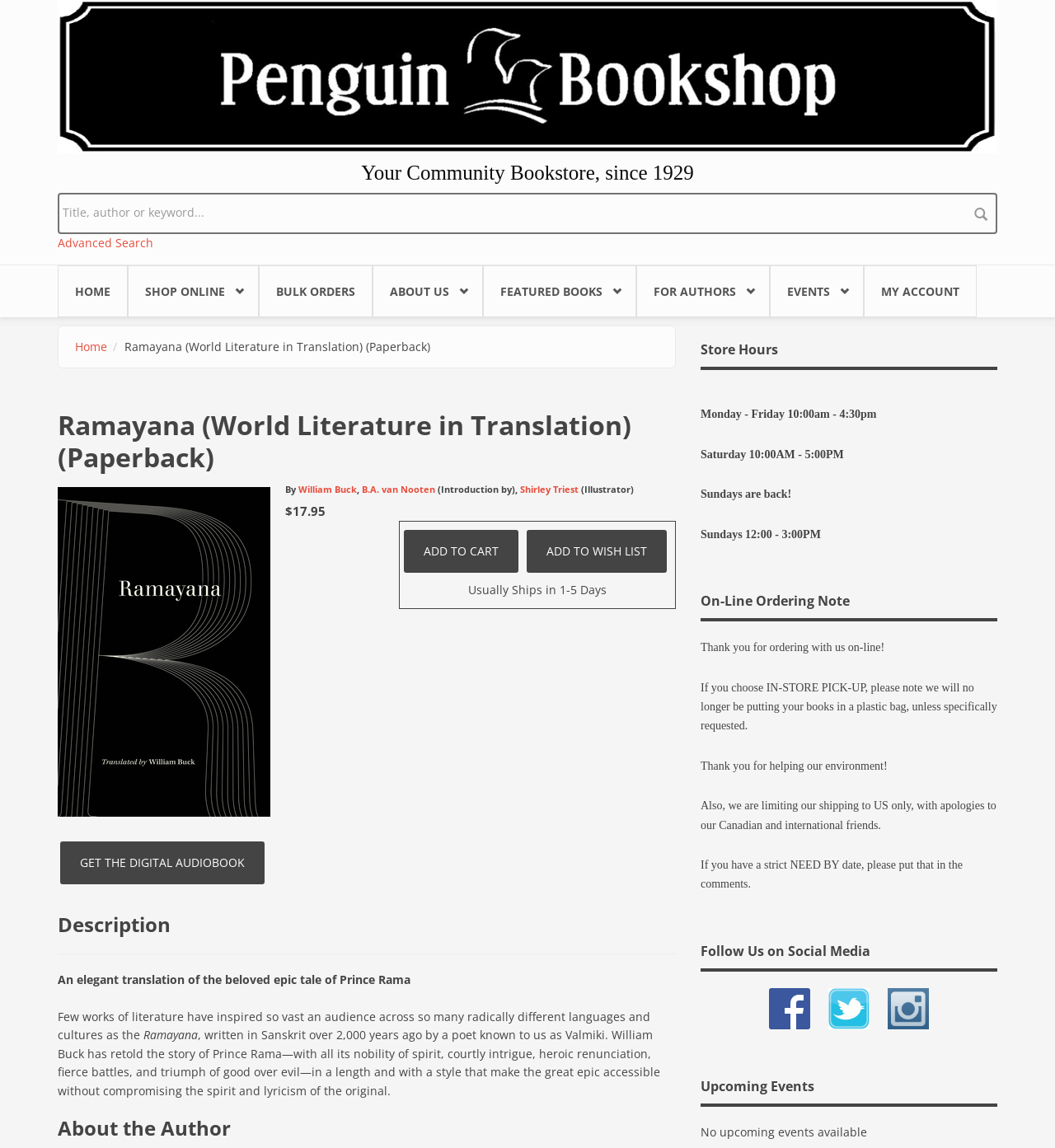Identify and provide the main heading of the webpage.

Ramayana (World Literature in Translation) (Paperback)